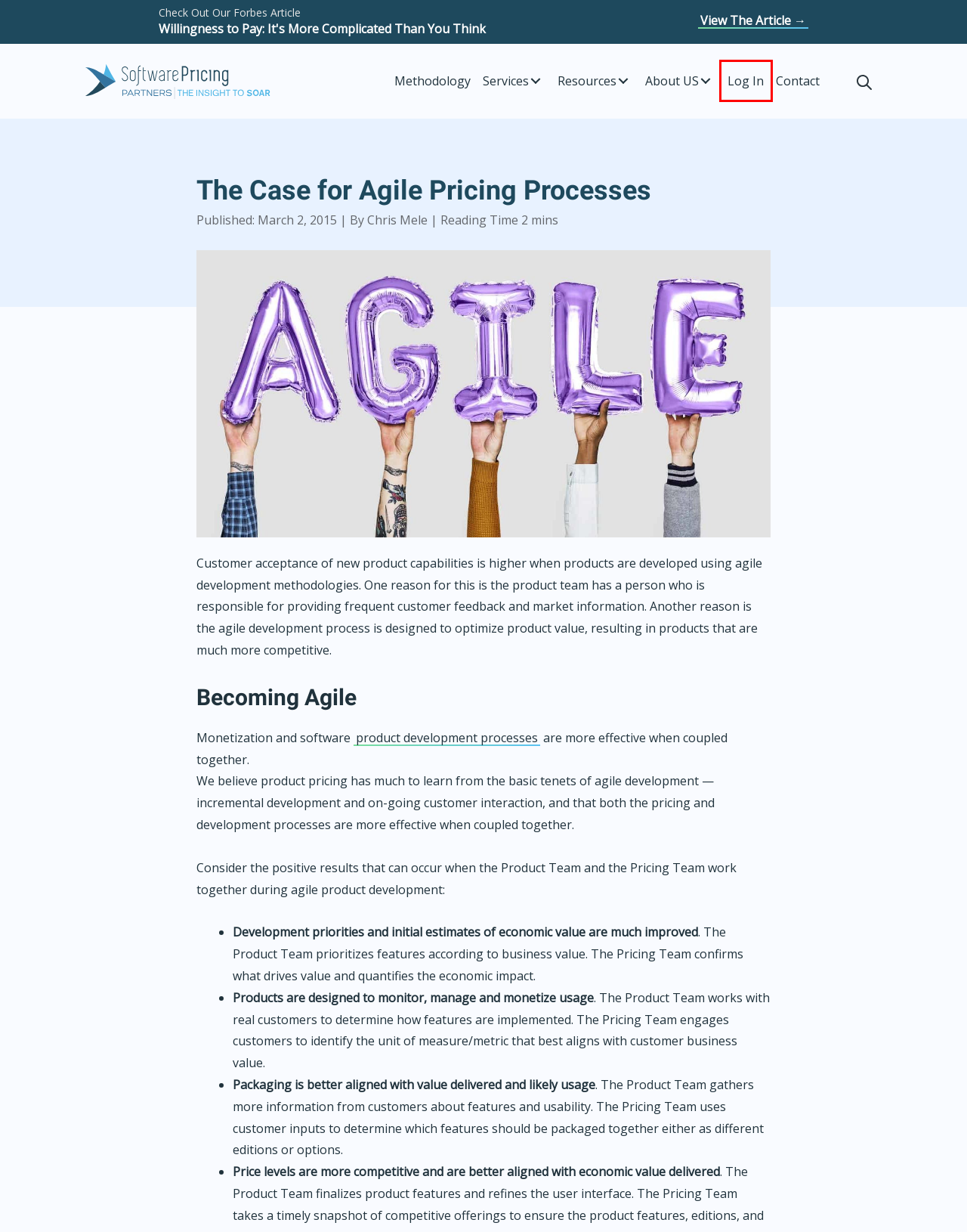You are provided with a screenshot of a webpage containing a red rectangle bounding box. Identify the webpage description that best matches the new webpage after the element in the bounding box is clicked. Here are the potential descriptions:
A. Sign Up For Our Newsletter | Software Pricing Partners
B. Log In | Software Pricing Partners
C. Software Monetization | Software Pricing Partners
D. Forbes: Willingness to Pay, It's More Complicated
E. Contact Us | Software Pricing Partners
F. Software Pricing Blog | Software Pricing Partners
G. Chris Mele | Software Pricing
H. About Us | Software Pricing Partners

B